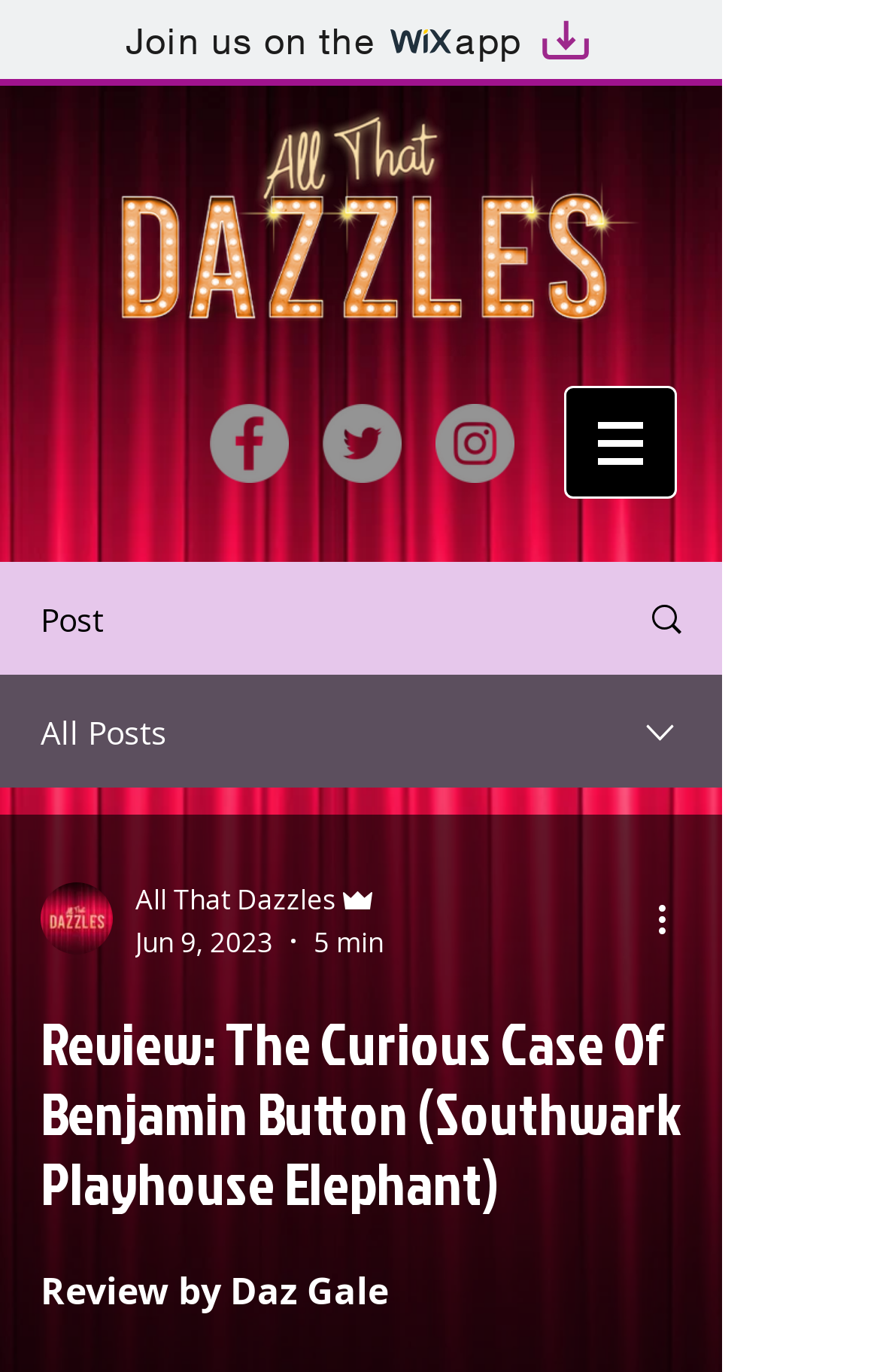Please identify the bounding box coordinates for the region that you need to click to follow this instruction: "Read the post".

[0.046, 0.435, 0.118, 0.466]